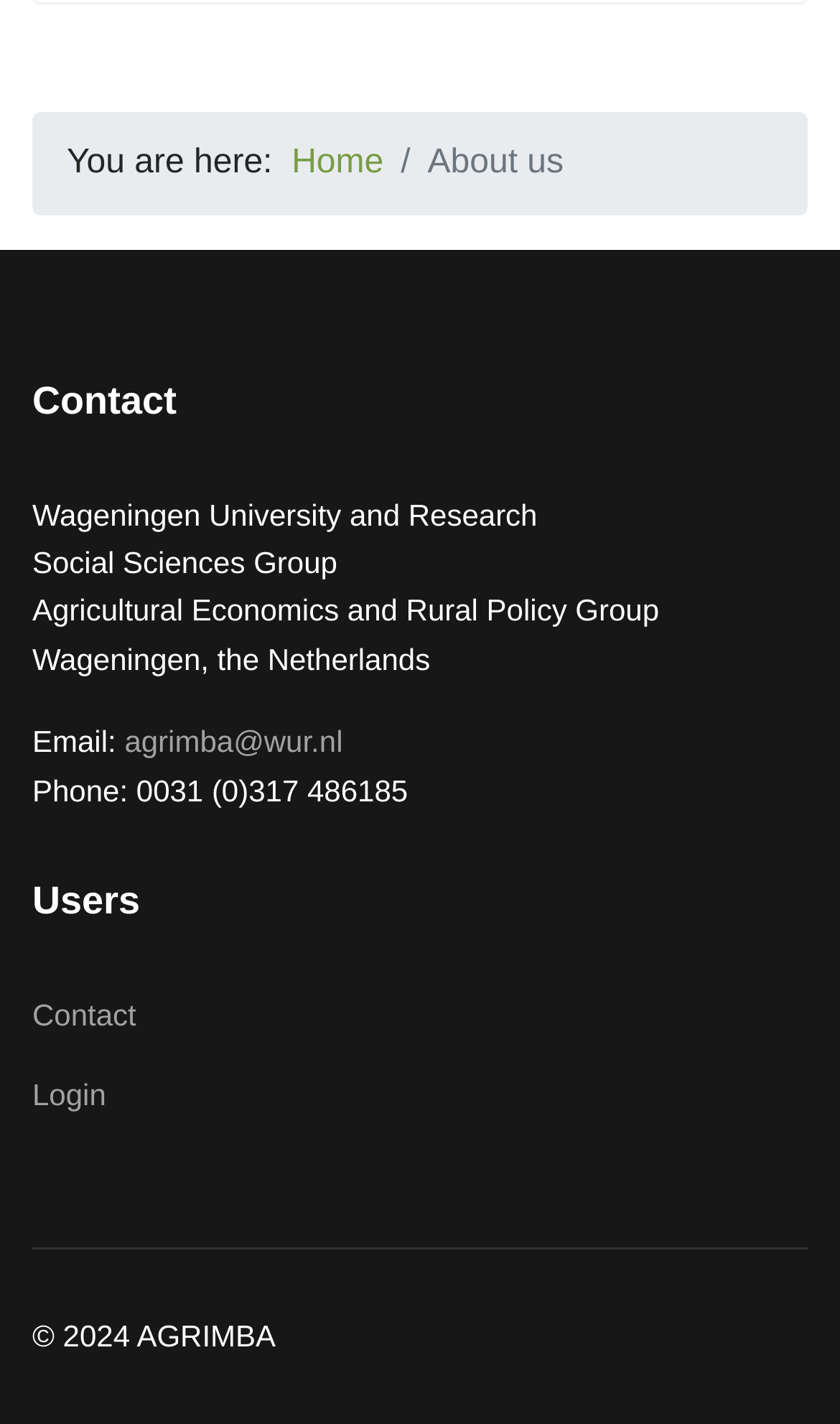Answer the question using only a single word or phrase: 
What is the copyright year?

2024